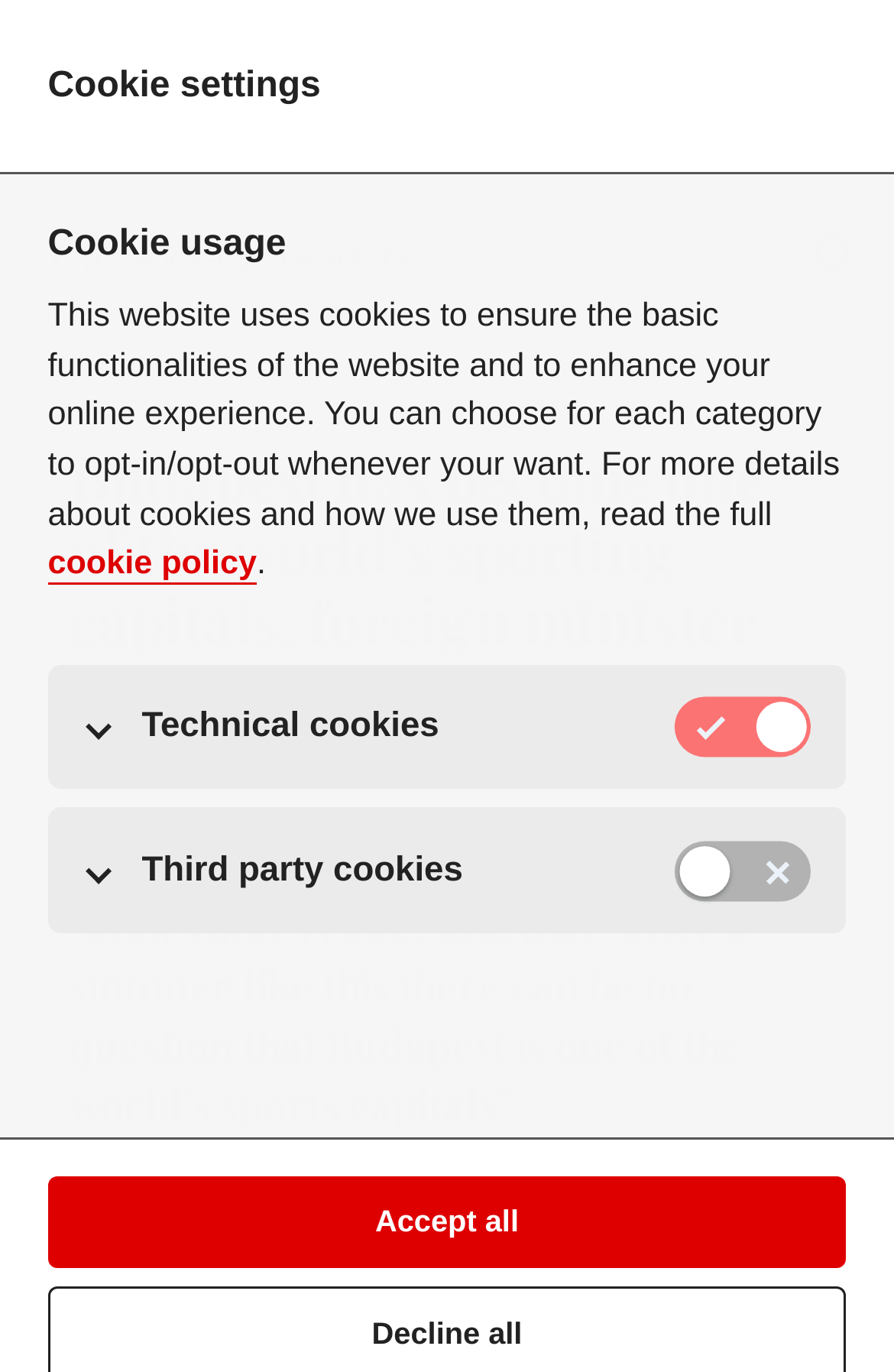Highlight the bounding box of the UI element that corresponds to this description: "Sports".

[0.077, 0.934, 0.274, 0.997]